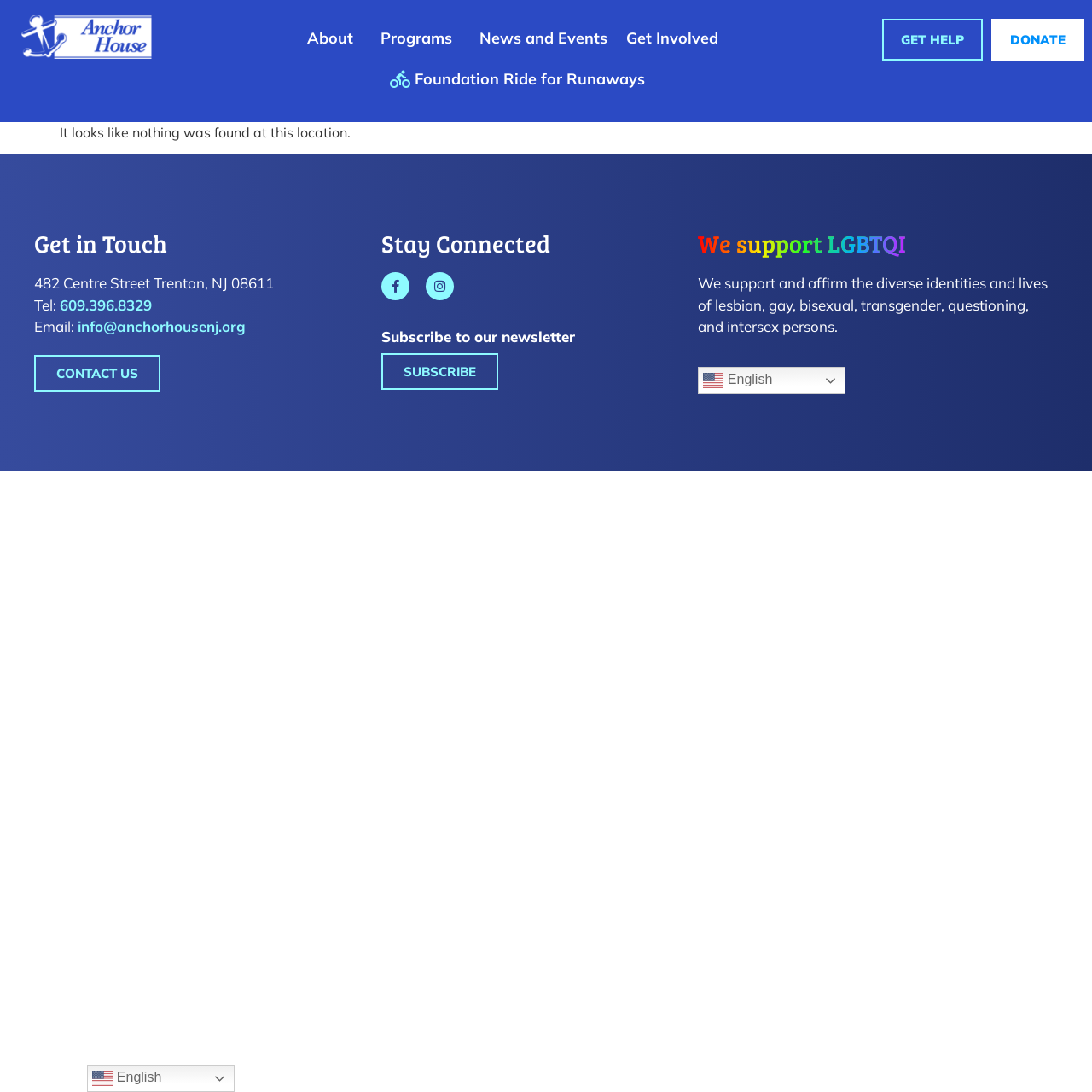Find the bounding box coordinates for the element that must be clicked to complete the instruction: "Click About". The coordinates should be four float numbers between 0 and 1, indicated as [left, top, right, bottom].

[0.273, 0.017, 0.34, 0.053]